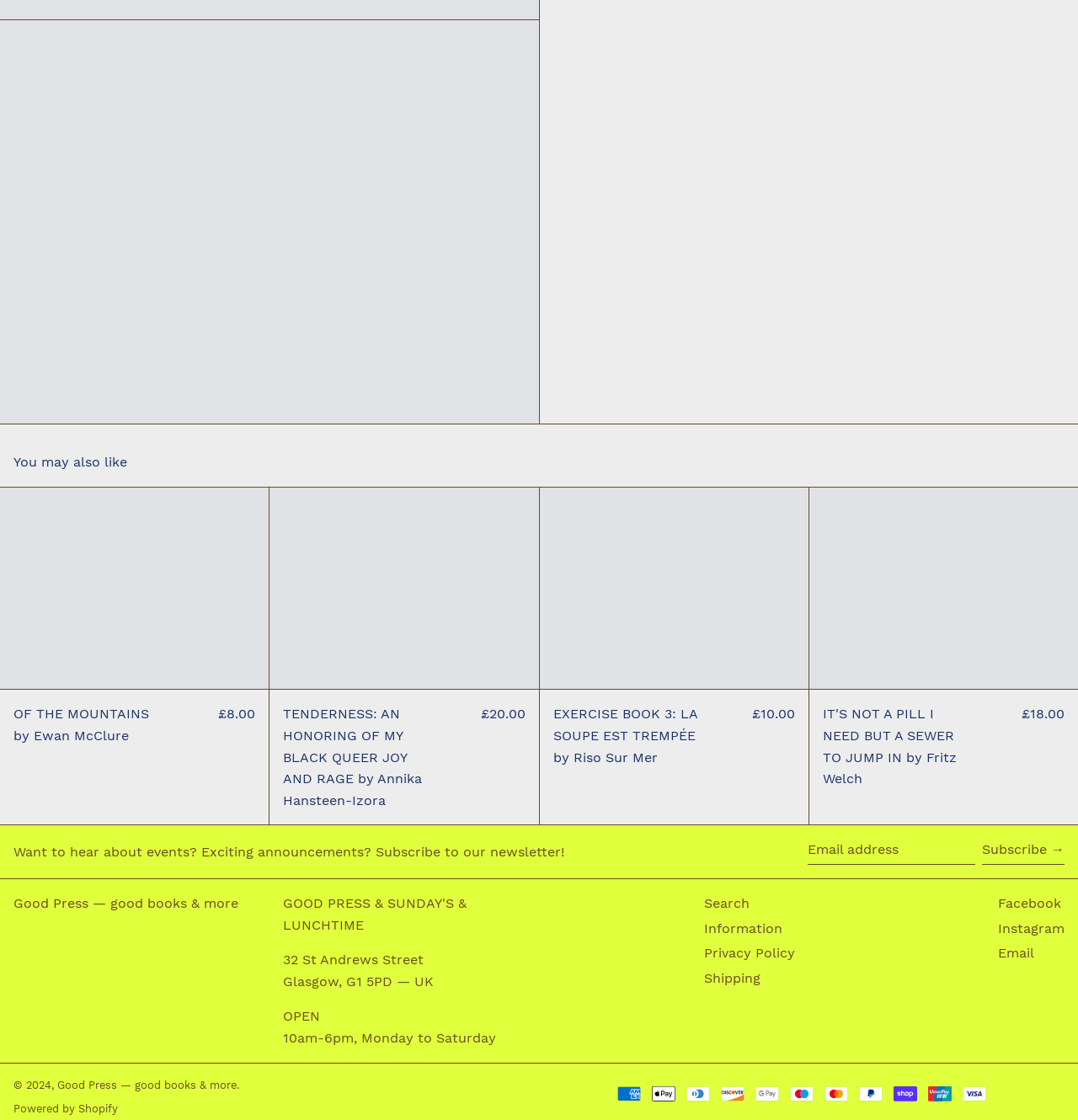Answer the question with a single word or phrase: 
What is the author of the book 'OF THE MOUNTAINS'?

Ewan McClure